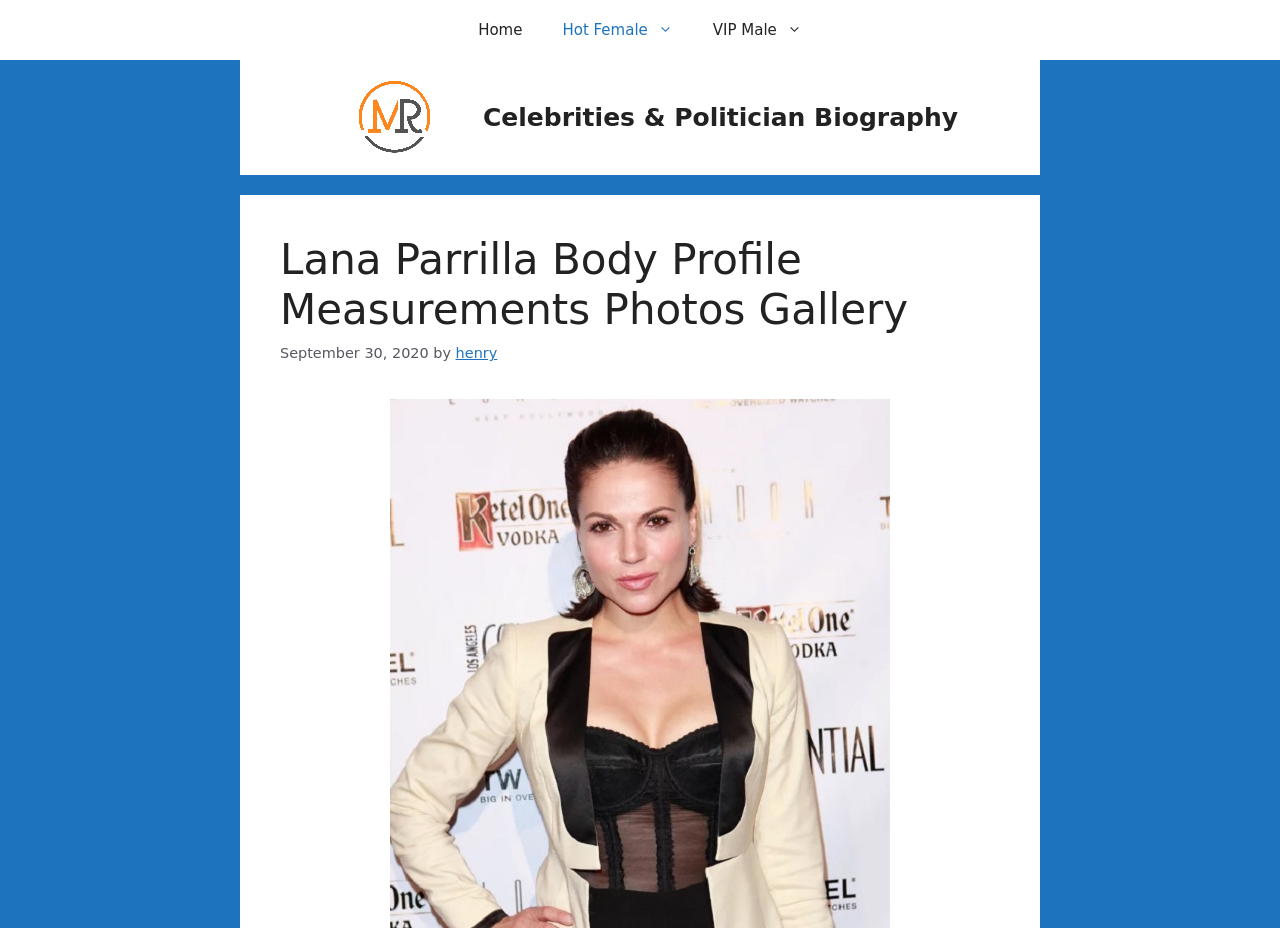What type of photos are featured on this webpage?
Make sure to answer the question with a detailed and comprehensive explanation.

Based on the webpage's content, specifically the meta description, it is clear that the webpage features bikini hot sexy pics of Lana Parrilla.